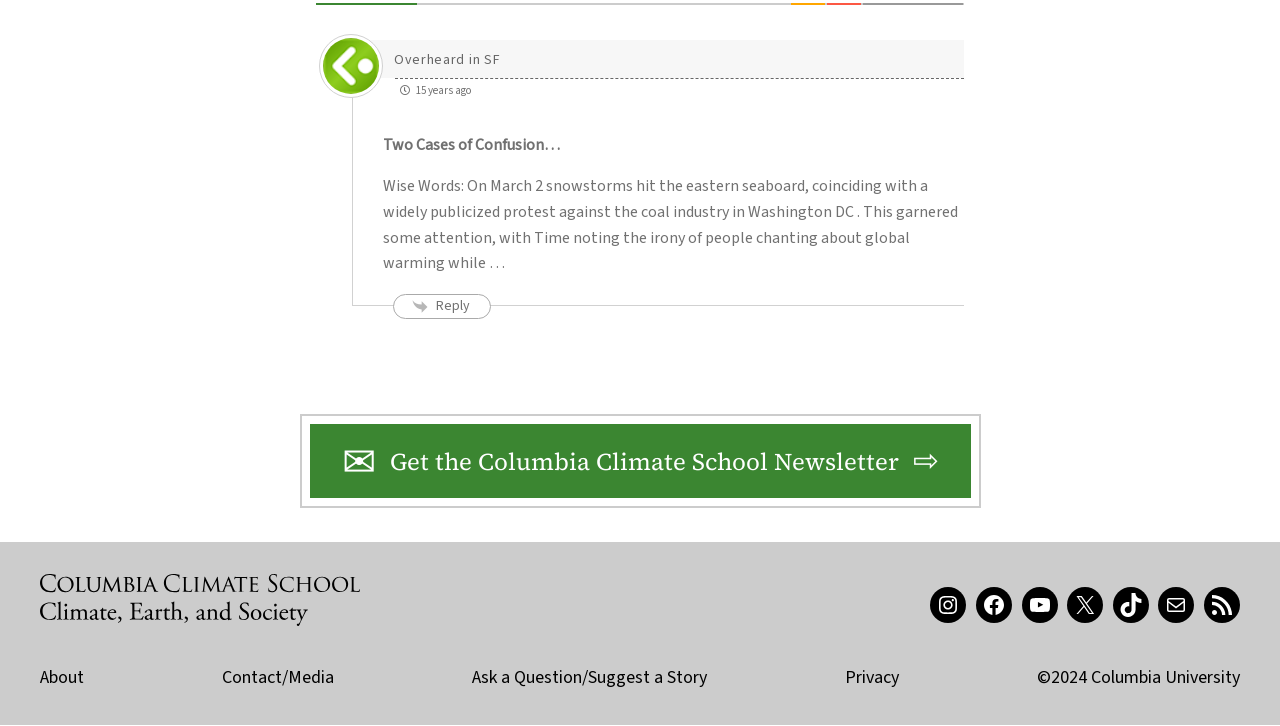Using details from the image, please answer the following question comprehensively:
What is the name of the school?

I found the name of the school by looking at the text 'Columbia Climate School: Climate, Earth, and Society' which is located at the bottom of the page.